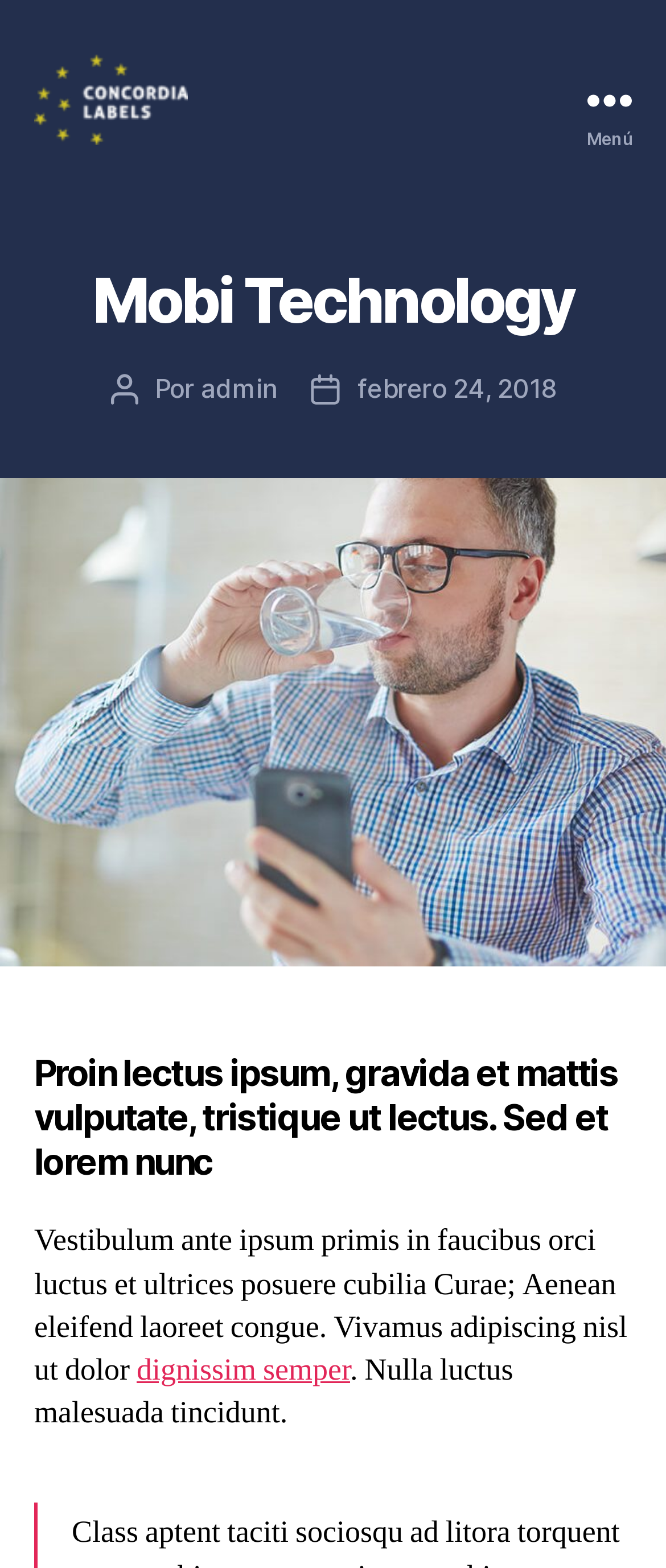Answer the following query with a single word or phrase:
What is the date of the entry?

febrero 24, 2018